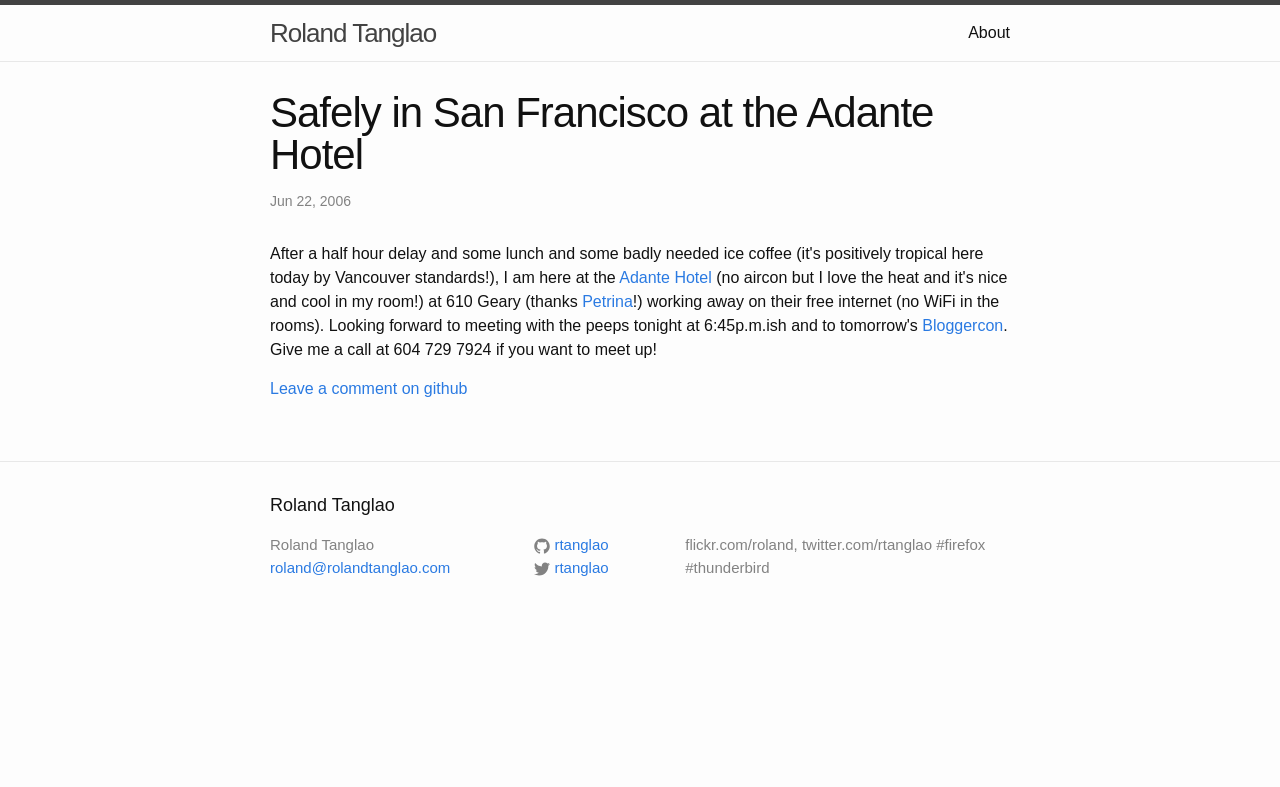What is the author's name?
Please use the visual content to give a single word or phrase answer.

Roland Tanglao